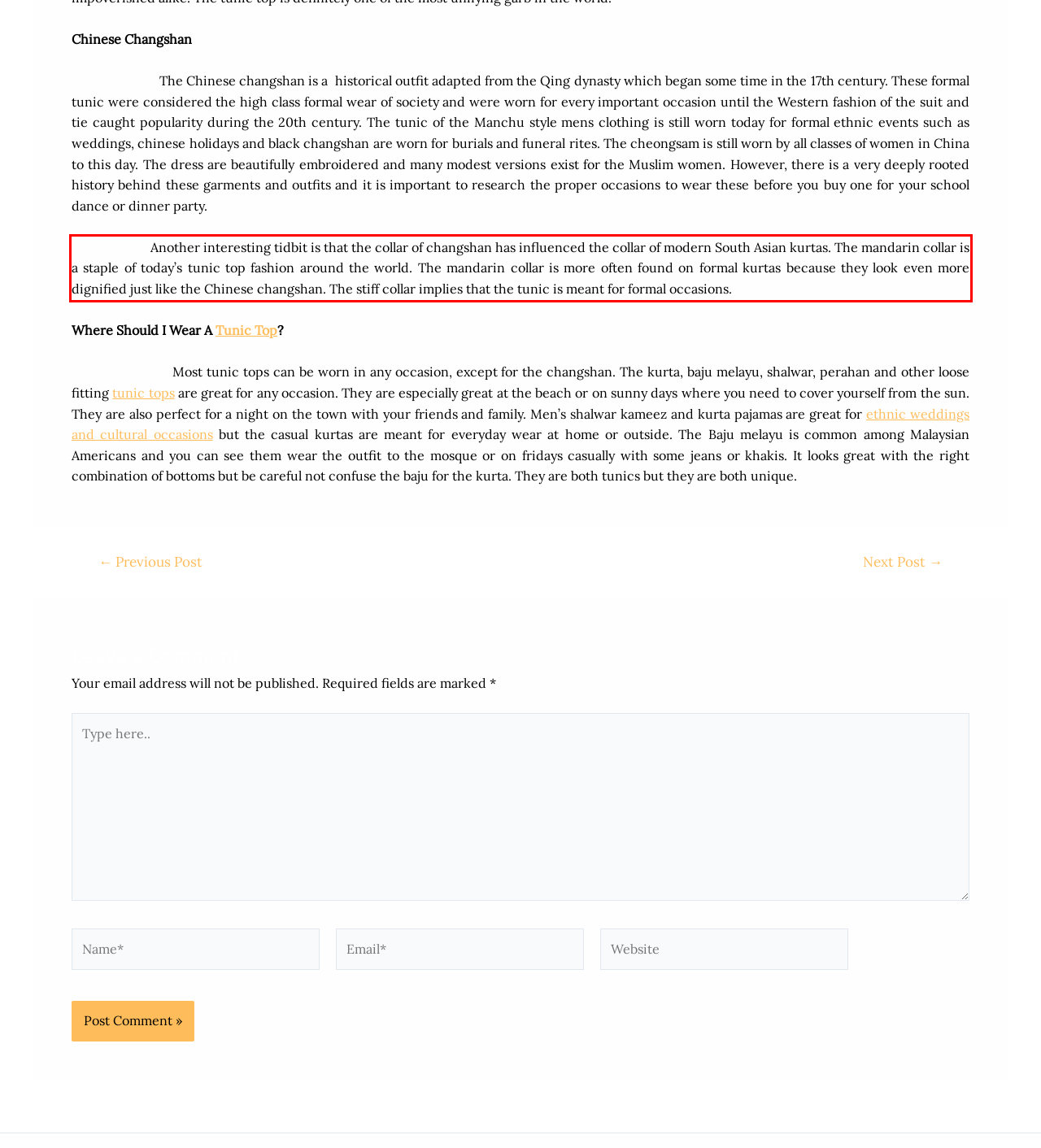You are given a screenshot showing a webpage with a red bounding box. Perform OCR to capture the text within the red bounding box.

Another interesting tidbit is that the collar of changshan has influenced the collar of modern South Asian kurtas. The mandarin collar is a staple of today’s tunic top fashion around the world. The mandarin collar is more often found on formal kurtas because they look even more dignified just like the Chinese changshan. The stiff collar implies that the tunic is meant for formal occasions.